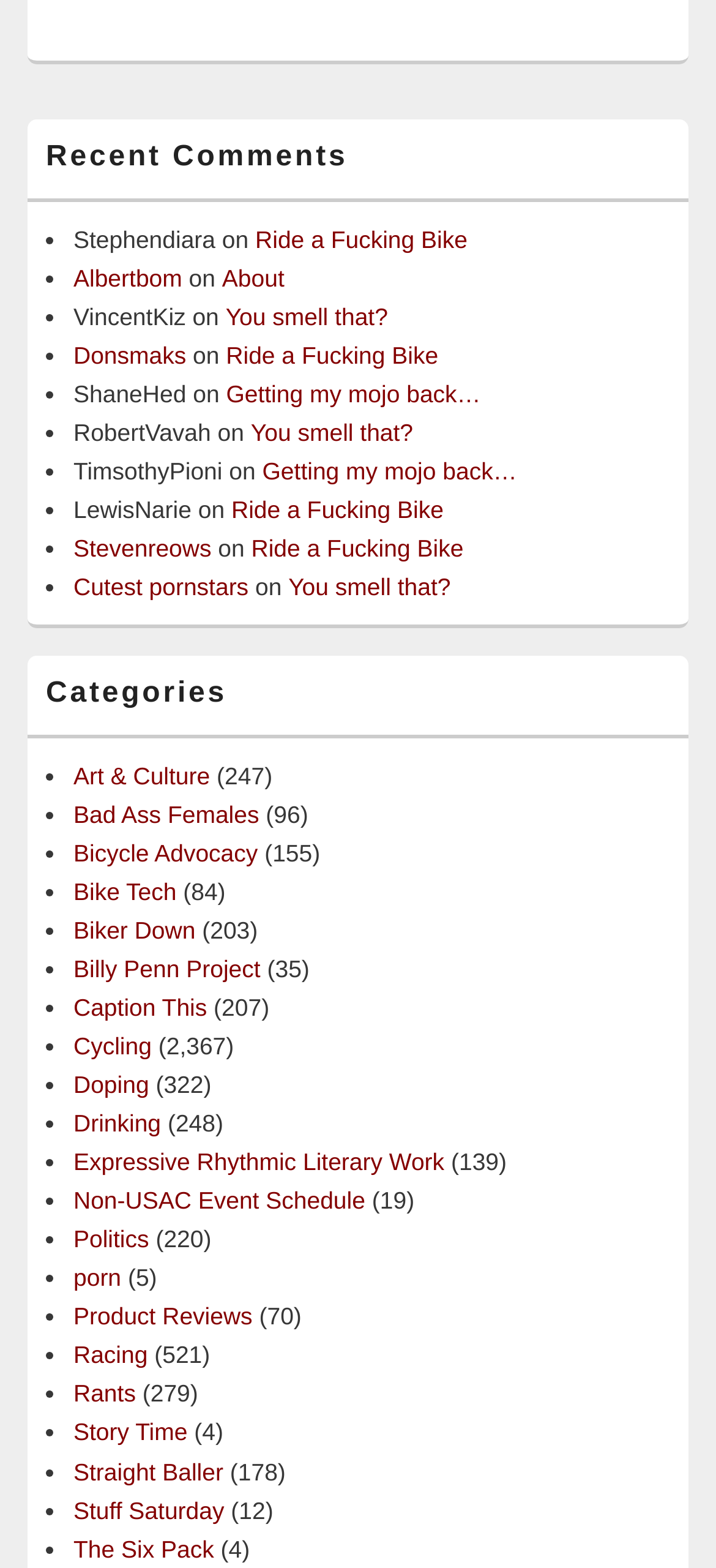What is the name of the first commenter?
Using the information from the image, provide a comprehensive answer to the question.

I looked at the 'Recent Comments' section and found the first commenter's name, which is 'Stephendiara'.